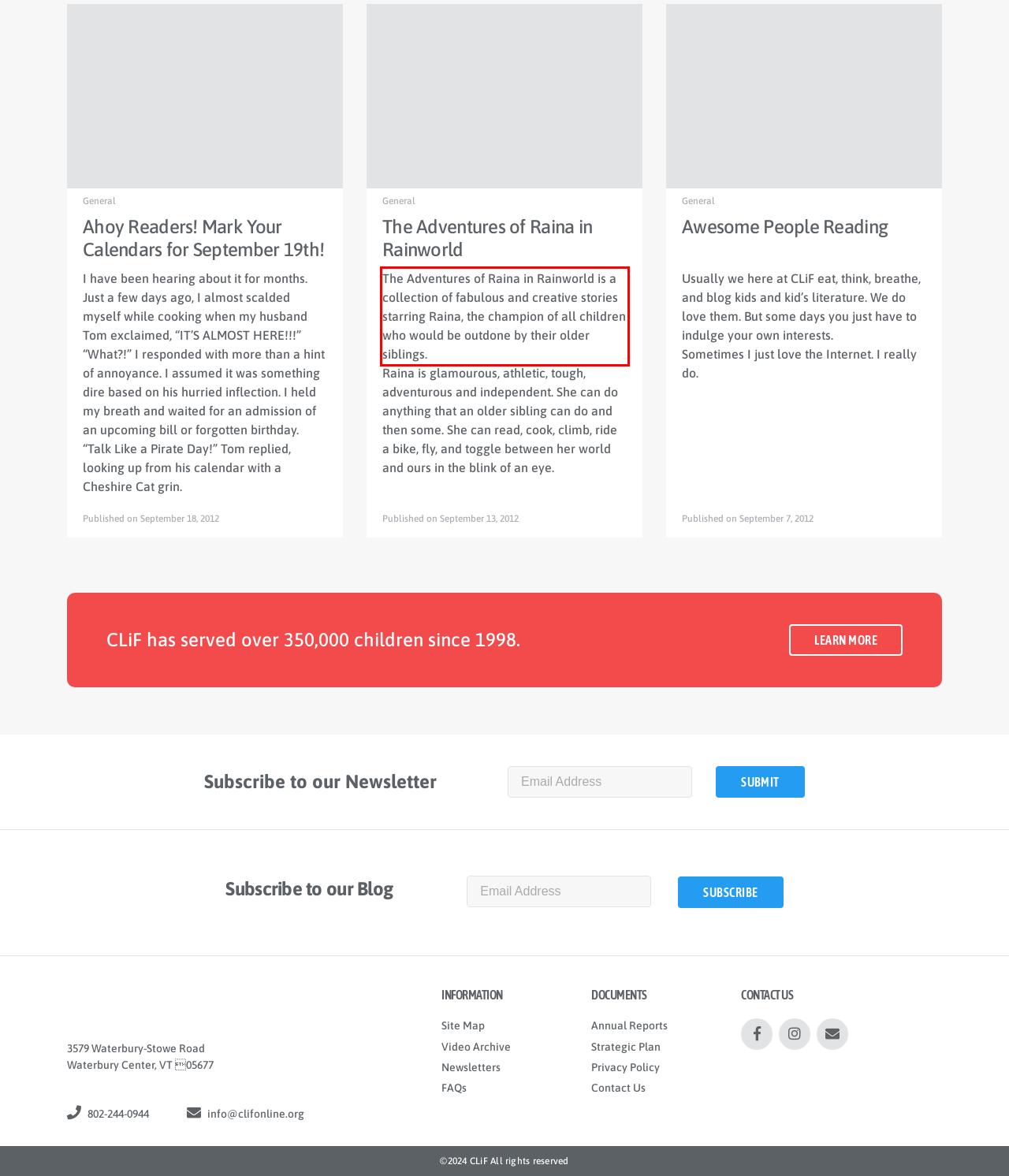You are provided with a screenshot of a webpage featuring a red rectangle bounding box. Extract the text content within this red bounding box using OCR.

The Adventures of Raina in Rainworld is a collection of fabulous and creative stories starring Raina, the champion of all children who would be outdone by their older siblings.